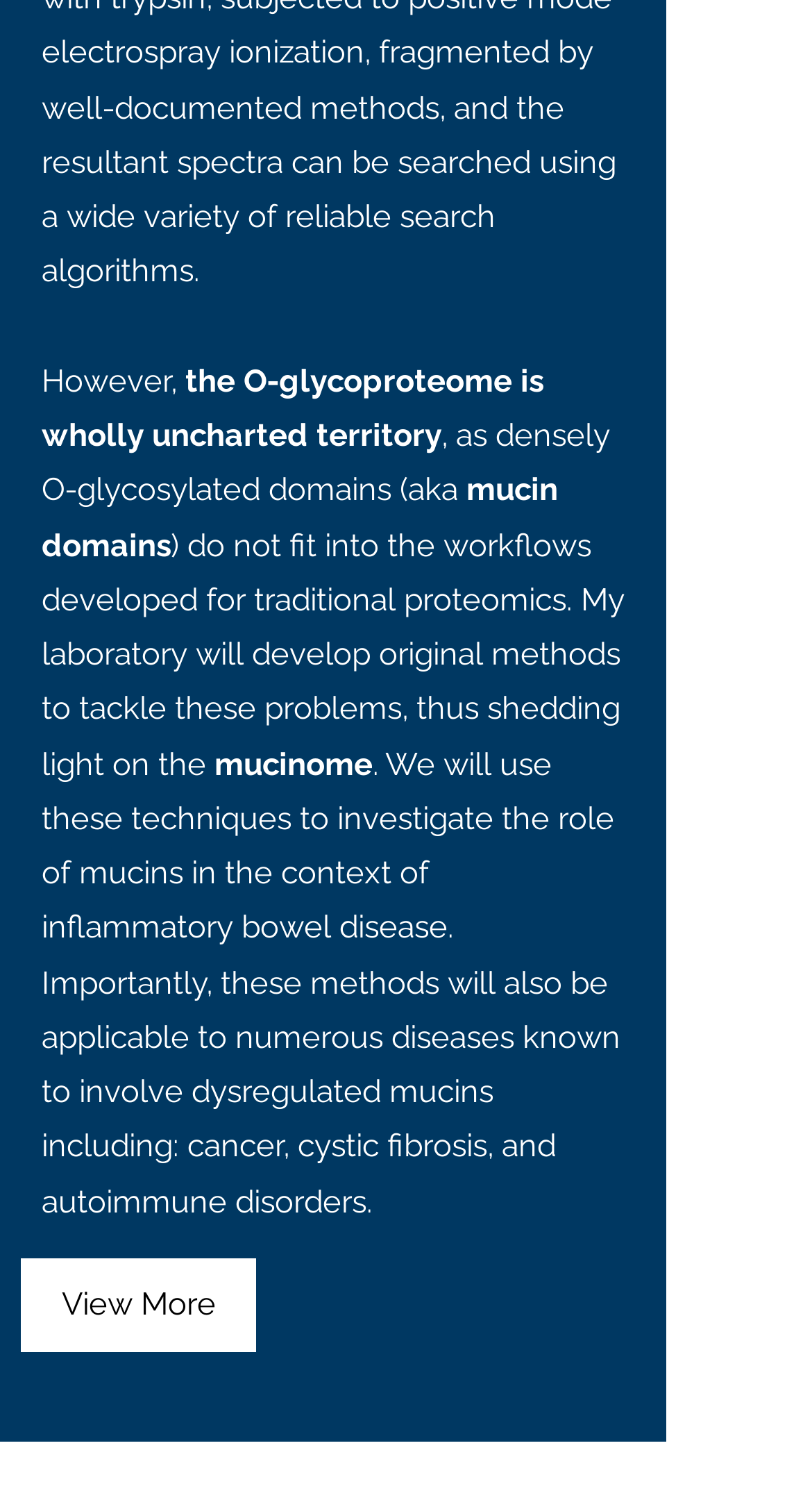What is the function of the 'View More' link?
Based on the image, provide a one-word or brief-phrase response.

To view more information